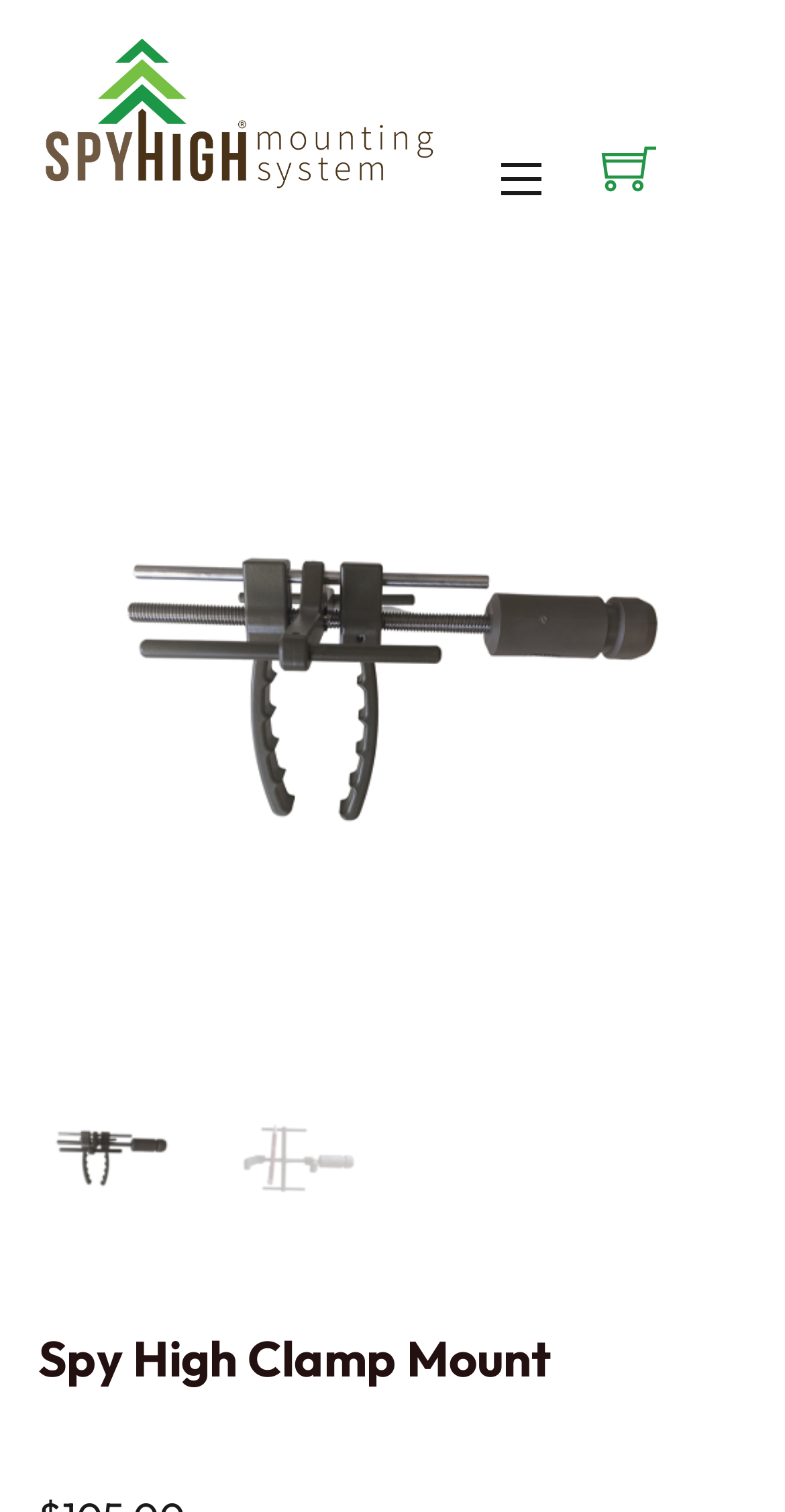Give a detailed account of the webpage, highlighting key information.

The webpage is about the Spy High Clamp Mount, a product that enables cameras to be installed in areas with hard surfaces where tree attachments can't drill into, such as support beams and concrete blocks.

At the top left of the page, there is a logo of the Spy high Mounting System, which is also a link. Next to it, on the top right, there is a mobile menu button and a link to toggle the mini cart.

Below the logo, there is a heading that reads "Spy High Clamp Mount". Underneath the heading, there is a large image of the Spy High Clamp Mount, which is also a link. This image takes up most of the width of the page.

To the right of the large image, there is a smaller image of the Spy High Clamp Mount, and another image with no description. These two images are positioned near the bottom of the page.

There is also a search icon, represented by a magnifying glass emoji, located near the top right of the page.